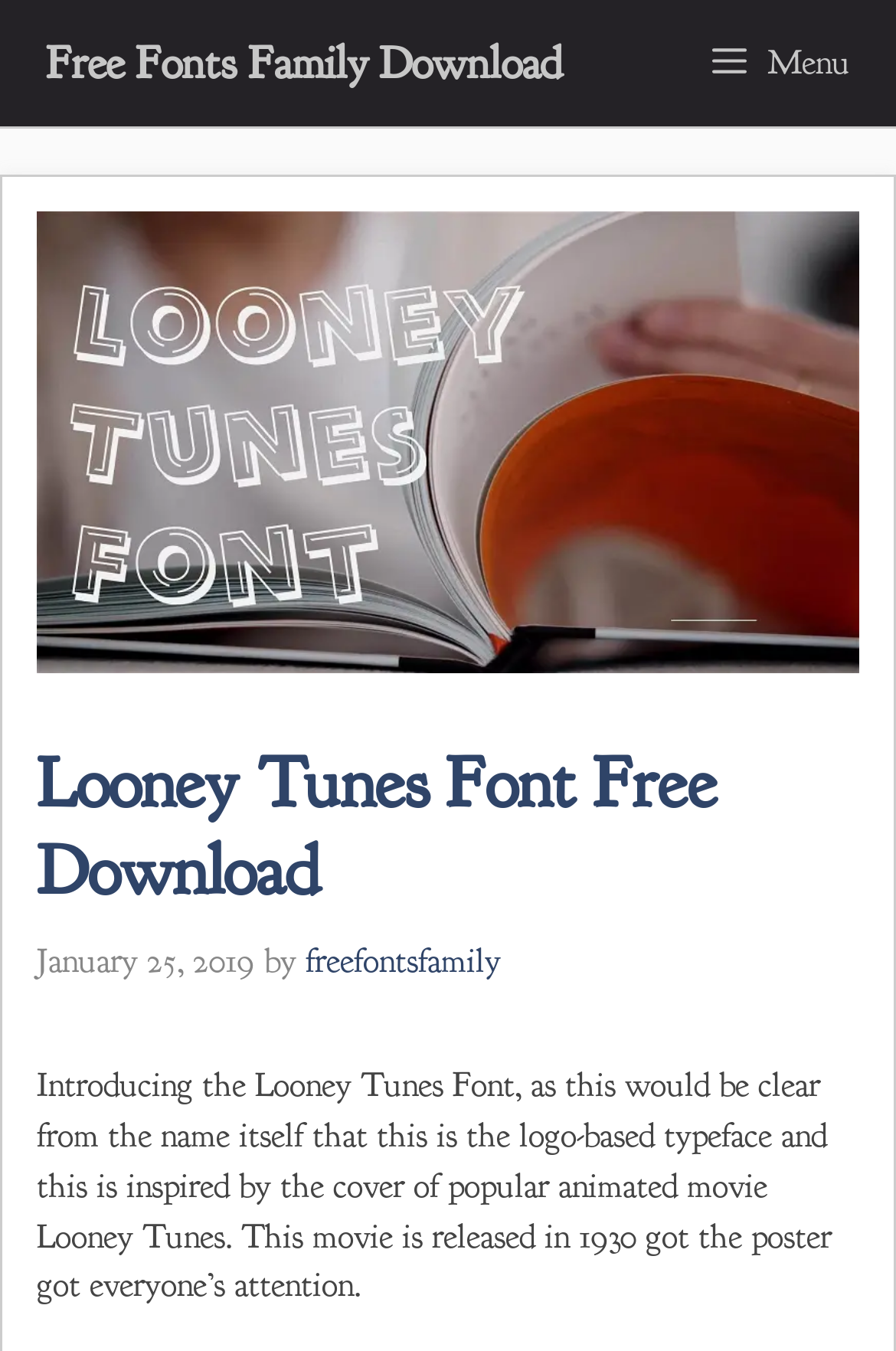What type of font is Looney Tunes Font?
Please provide a detailed answer to the question.

The webpage describes Looney Tunes Font as a 'logo-based typeface' which falls under the category of scripts, indicating that it is a script font.